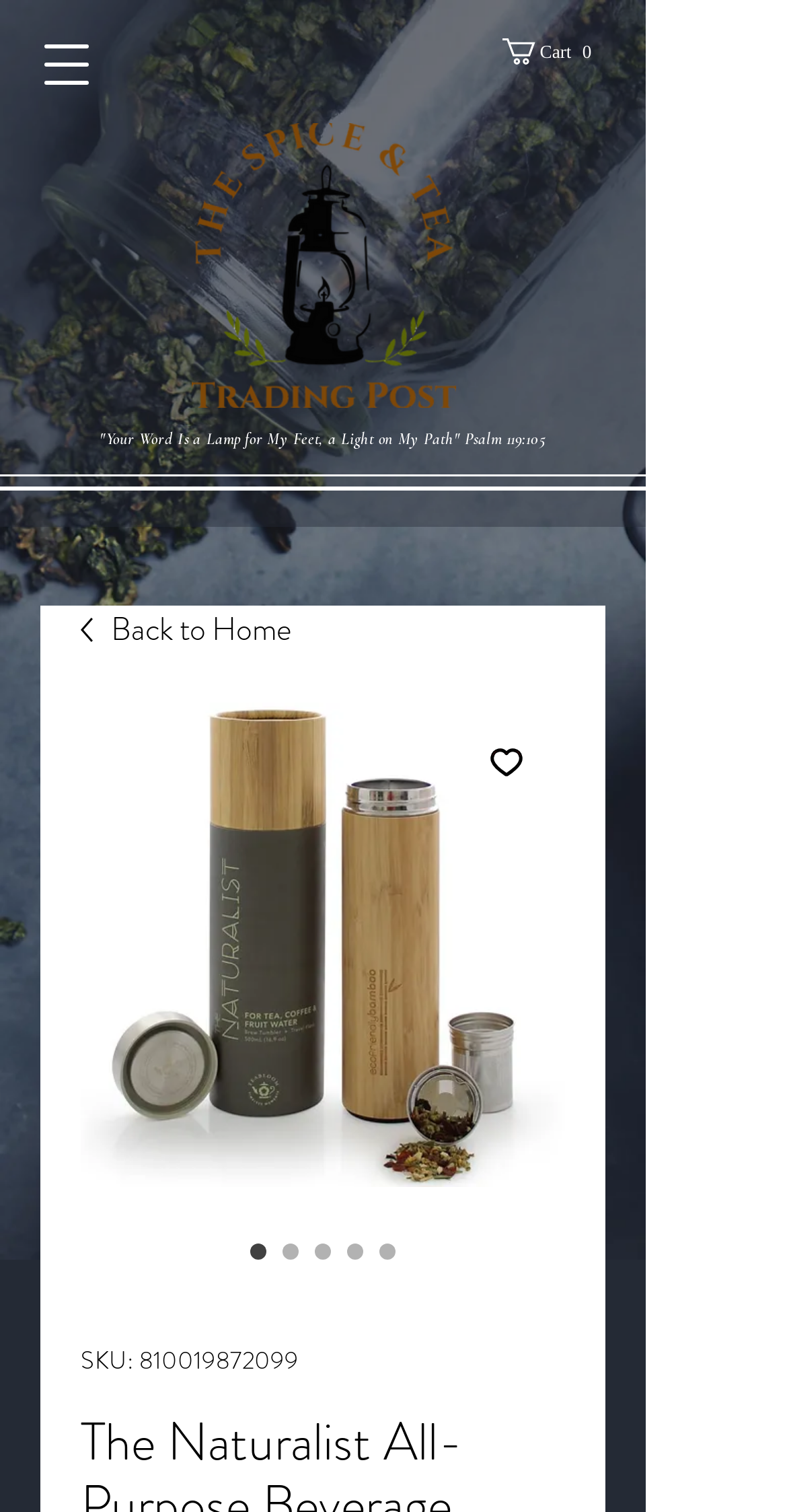Provide your answer in one word or a succinct phrase for the question: 
What is the text on the button to add to wishlist?

Add to Wishlist